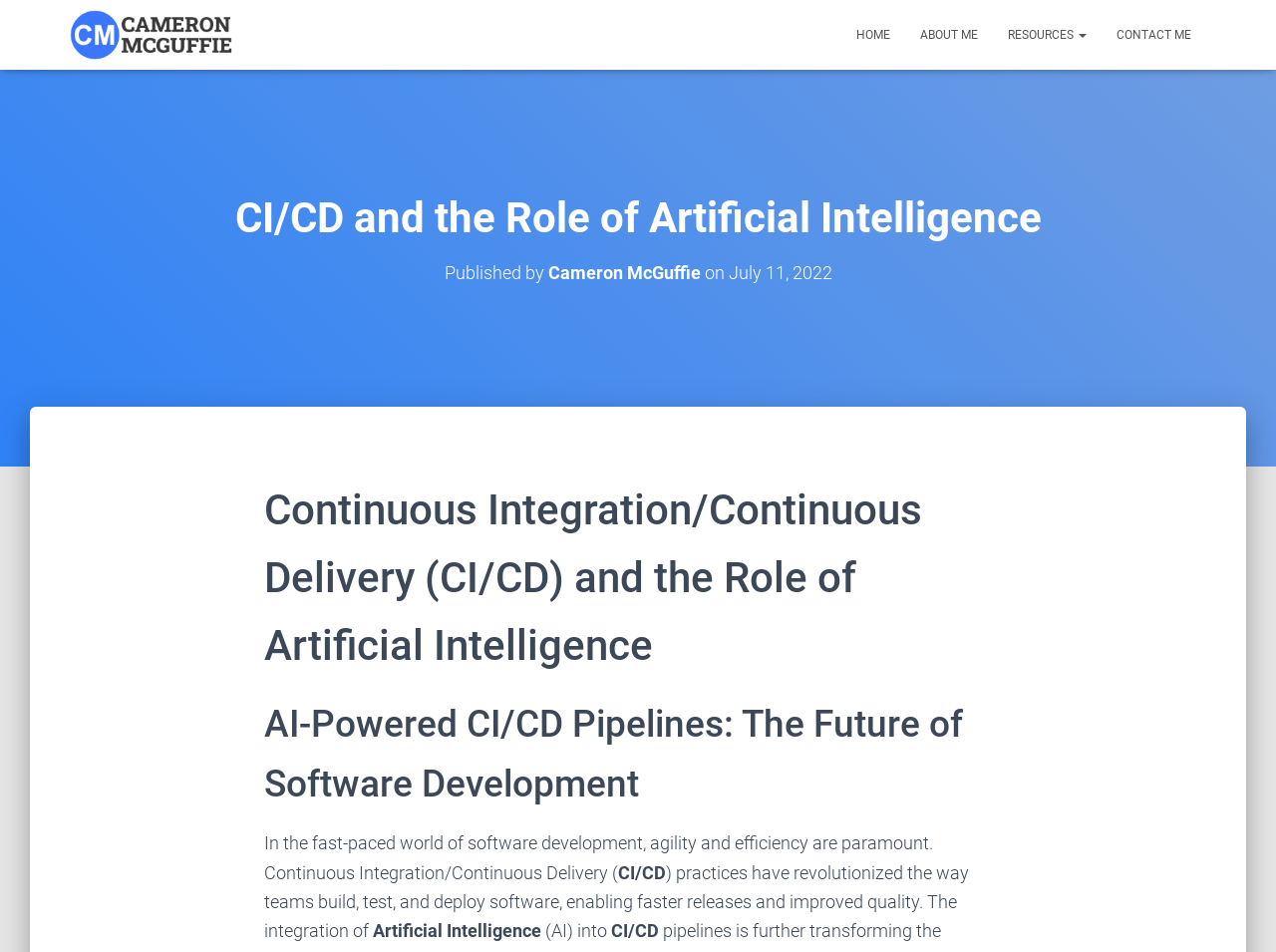Give a detailed account of the webpage, highlighting key information.

The webpage is about the integration of Artificial Intelligence (AI) into Continuous Integration/Continuous Delivery (CI/CD) pipelines. At the top left, there is a link to the author's name, Cameron McGuffie, accompanied by a small image of the author. 

On the top right, there are four links: HOME, ABOUT ME, RESOURCES, and CONTACT ME, arranged horizontally. 

Below the top section, there is a main heading that reads "CI/CD and the Role of Artificial Intelligence". Underneath this heading, there is a subheading that indicates the publication date and author's name. The author's name is also a link.

The main content of the webpage is divided into sections. The first section has a heading that repeats the main title. The second section has a heading that reads "AI-Powered CI/CD Pipelines: The Future of Software Development". 

Below this heading, there are three blocks of text that discuss the importance of agility and efficiency in software development, the benefits of CI/CD practices, and the integration of AI into these practices. The text mentions that AI can enhance collaboration, automate testing, and optimize code quality.